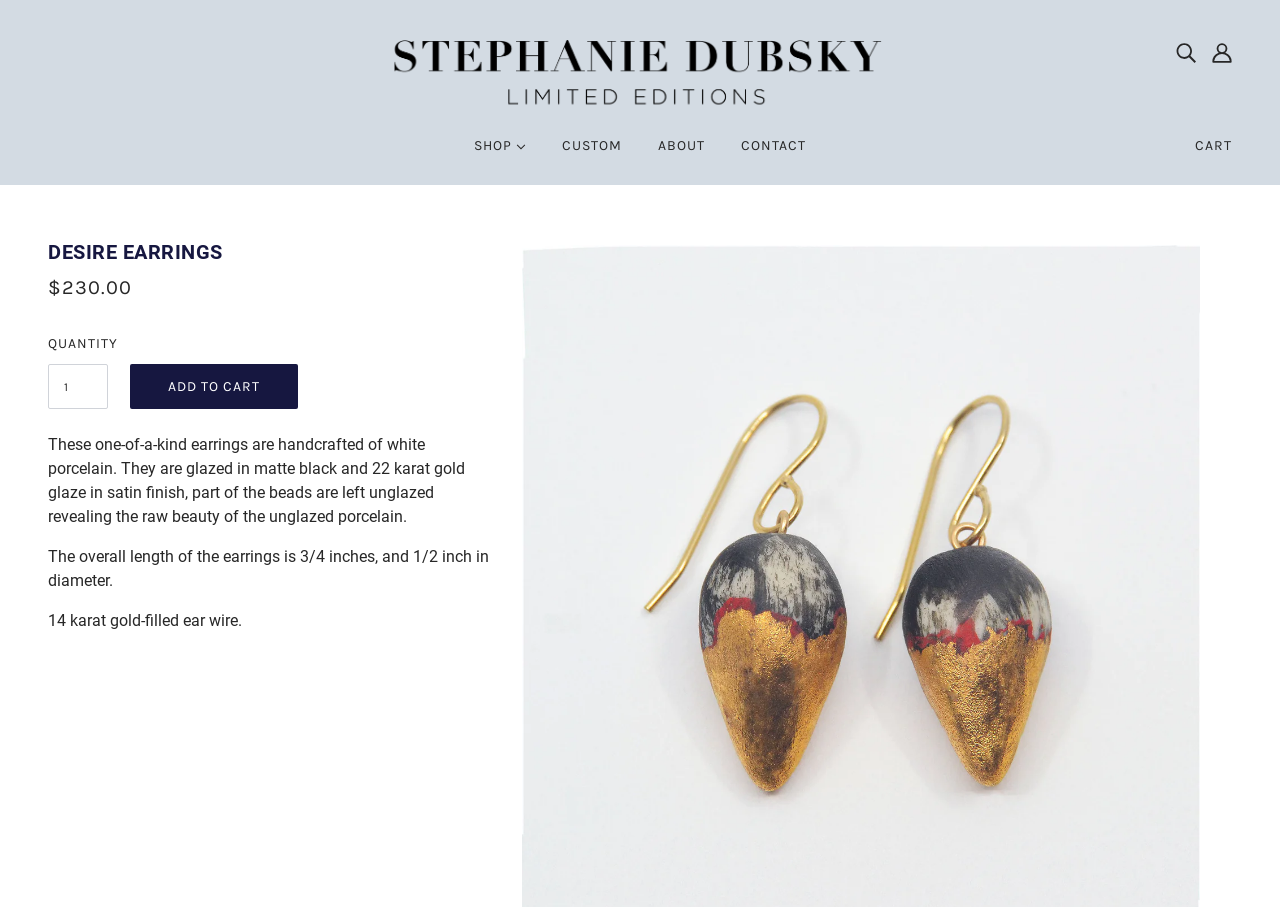Using the provided element description "aria-label="Search"", determine the bounding box coordinates of the UI element.

[0.912, 0.035, 0.941, 0.079]